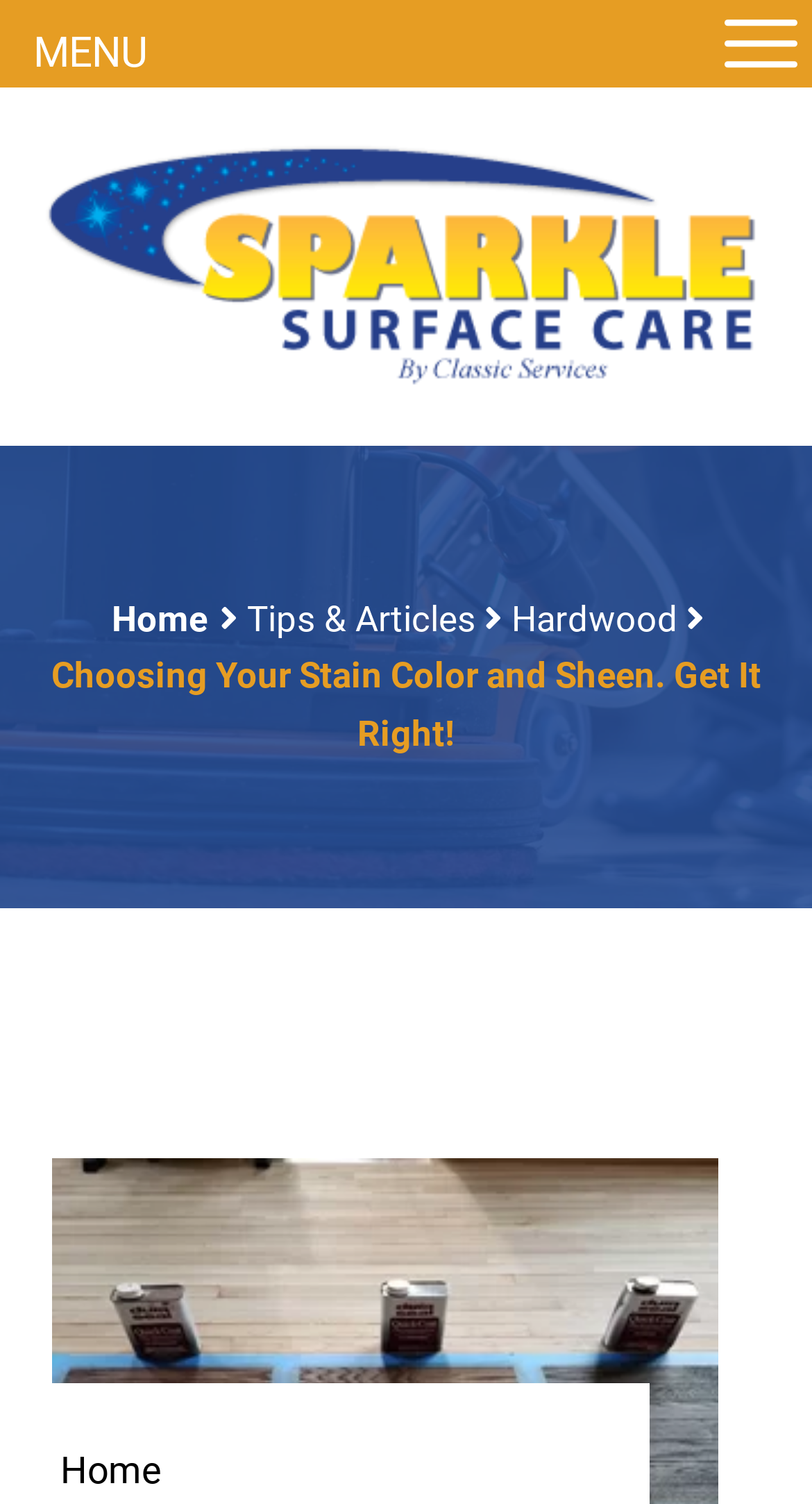What is the main topic of the webpage?
Please provide a detailed and comprehensive answer to the question.

The main heading of the webpage is 'Choosing Your Stain Color and Sheen. Get It Right!', which suggests that the webpage is primarily about selecting the right stain color and sheen for a surface.